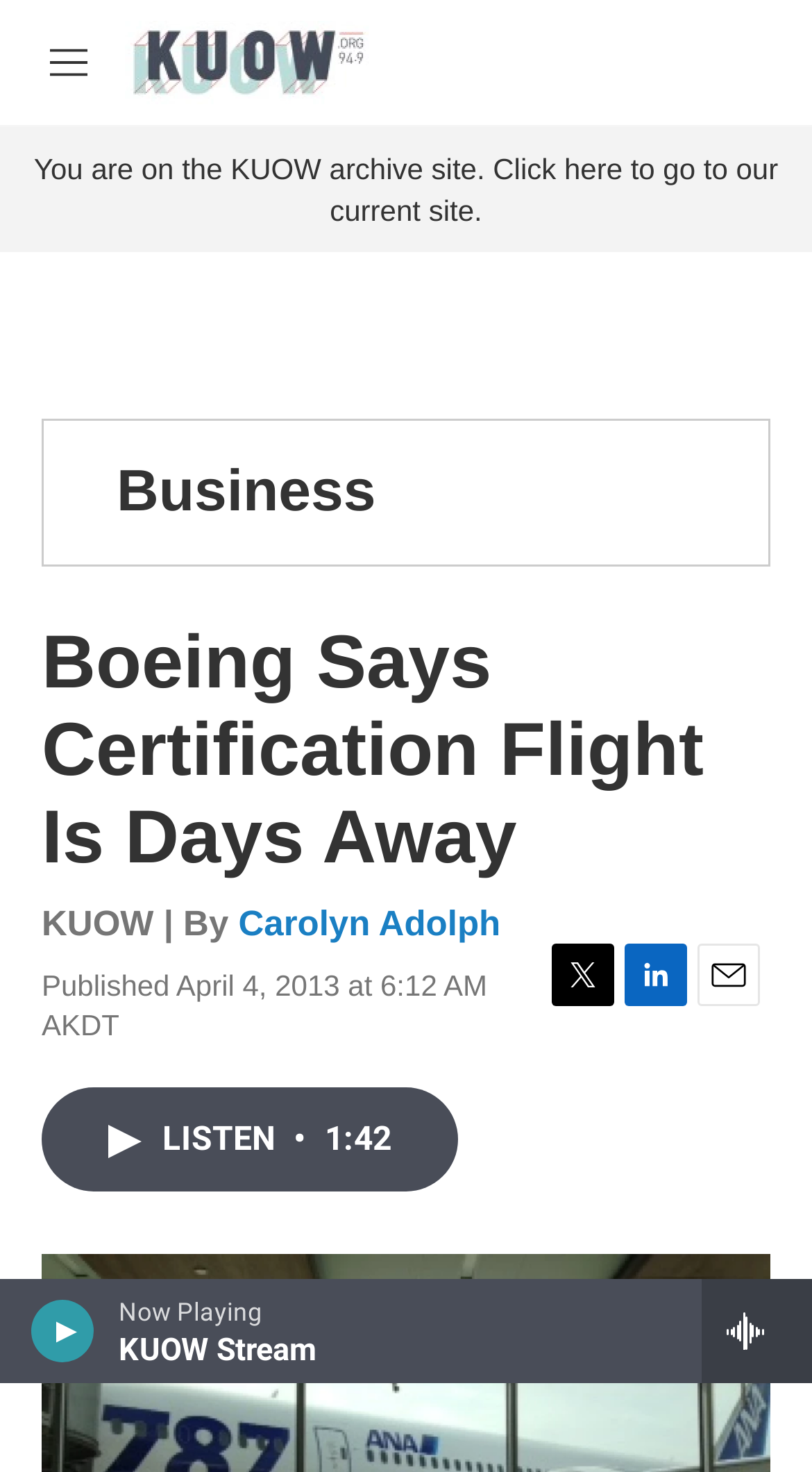What is the name of the airline mentioned?
Using the image, provide a detailed and thorough answer to the question.

The webpage mentions a 787 Dreamliner destined for LOT Polish Airlines, which indicates that LOT Polish Airlines is the airline mentioned.